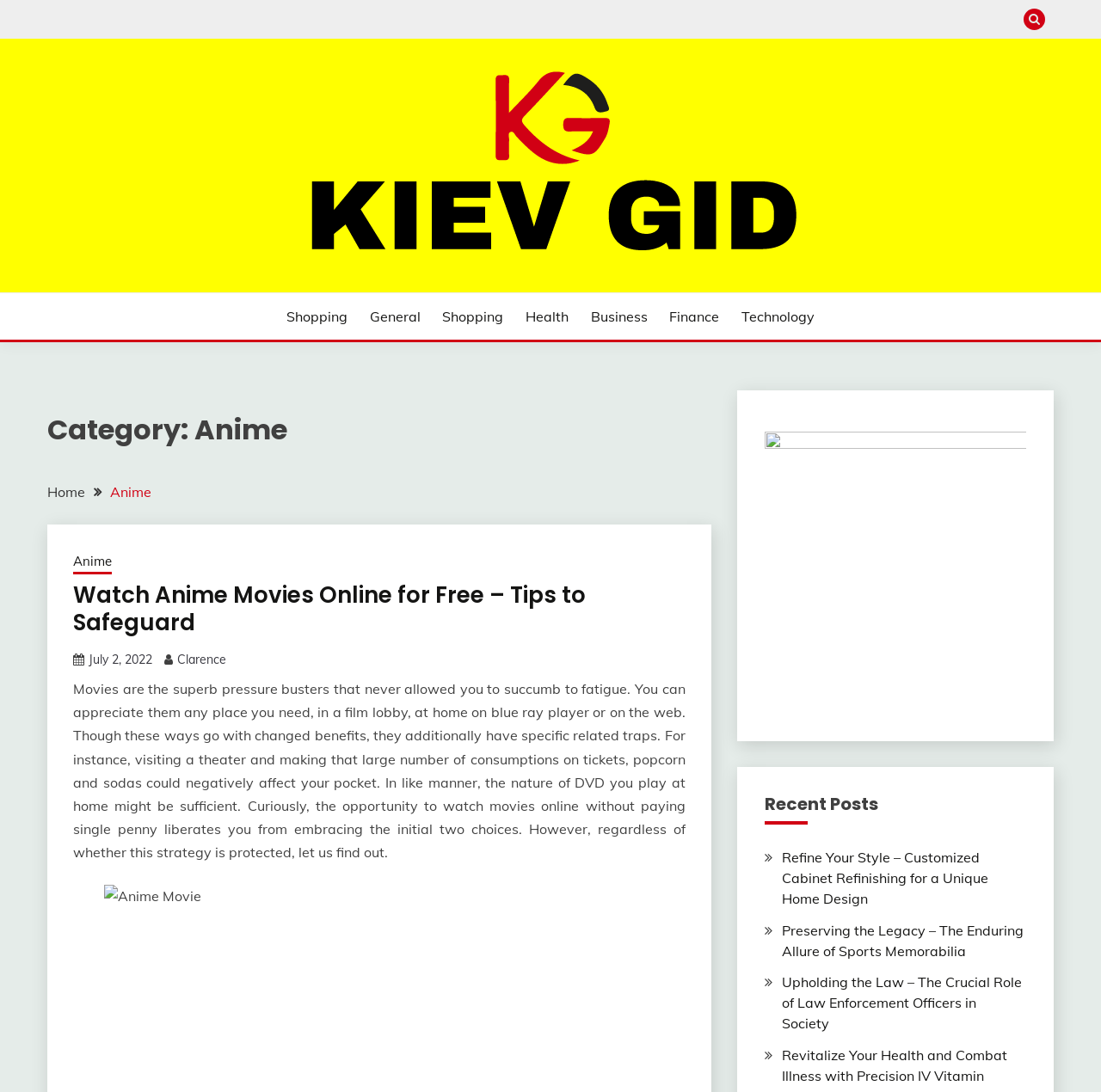Based on the image, provide a detailed and complete answer to the question: 
What is the category of the current webpage?

The category of the current webpage can be determined by looking at the heading 'Category: Anime' which is located at the top of the webpage, indicating that the webpage is related to anime.